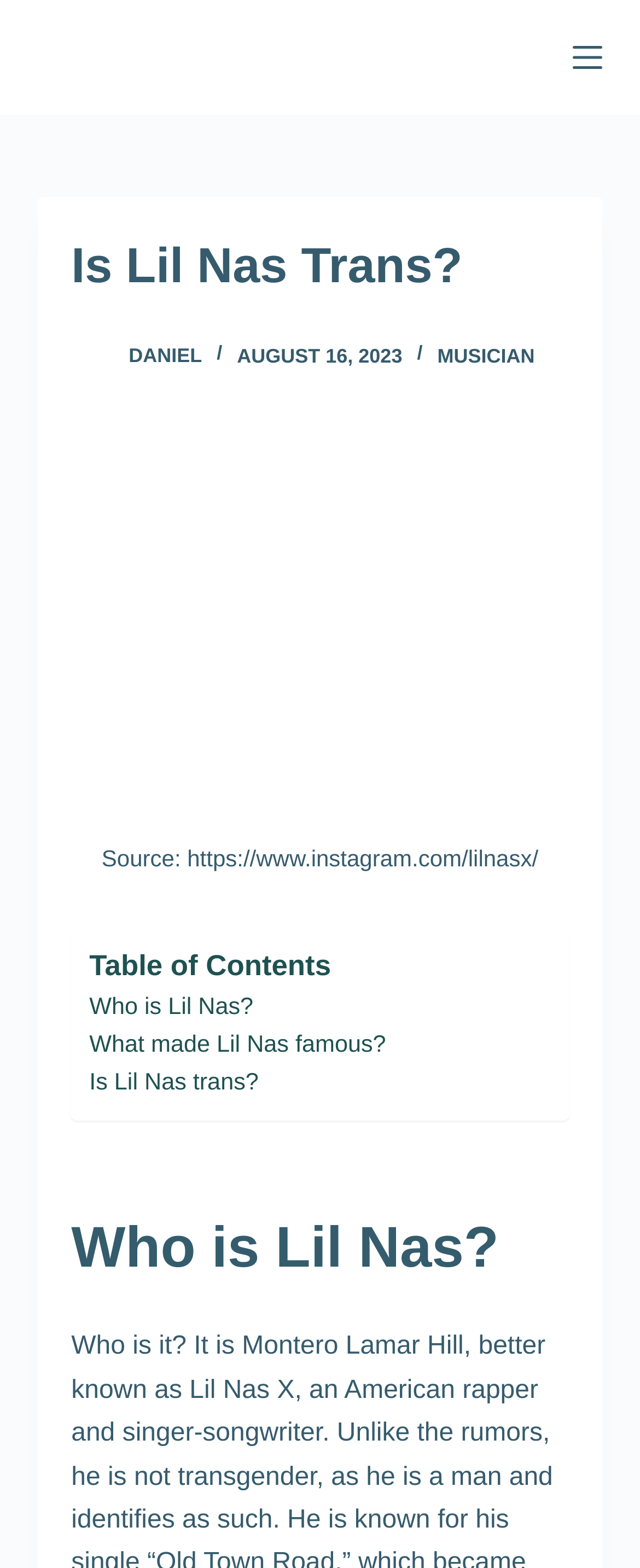Pinpoint the bounding box coordinates of the clickable area needed to execute the instruction: "Search for something". The coordinates should be specified as four float numbers between 0 and 1, i.e., [left, top, right, bottom].

None